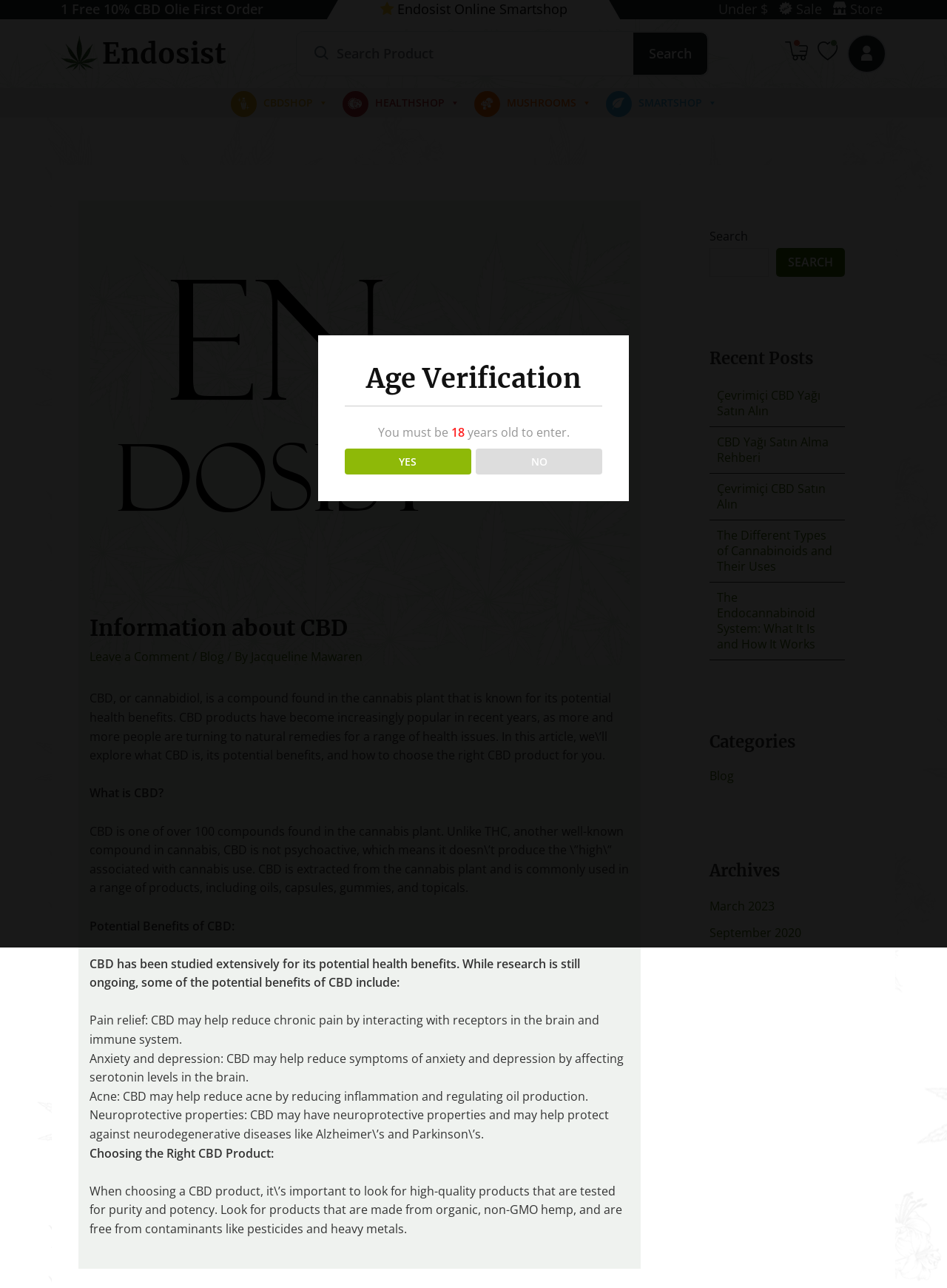What is the name of the author of the article?
Answer the question in a detailed and comprehensive manner.

The name of the author of the article can be found at the top of the article, where it says 'By Jacqueline Mawaren'.